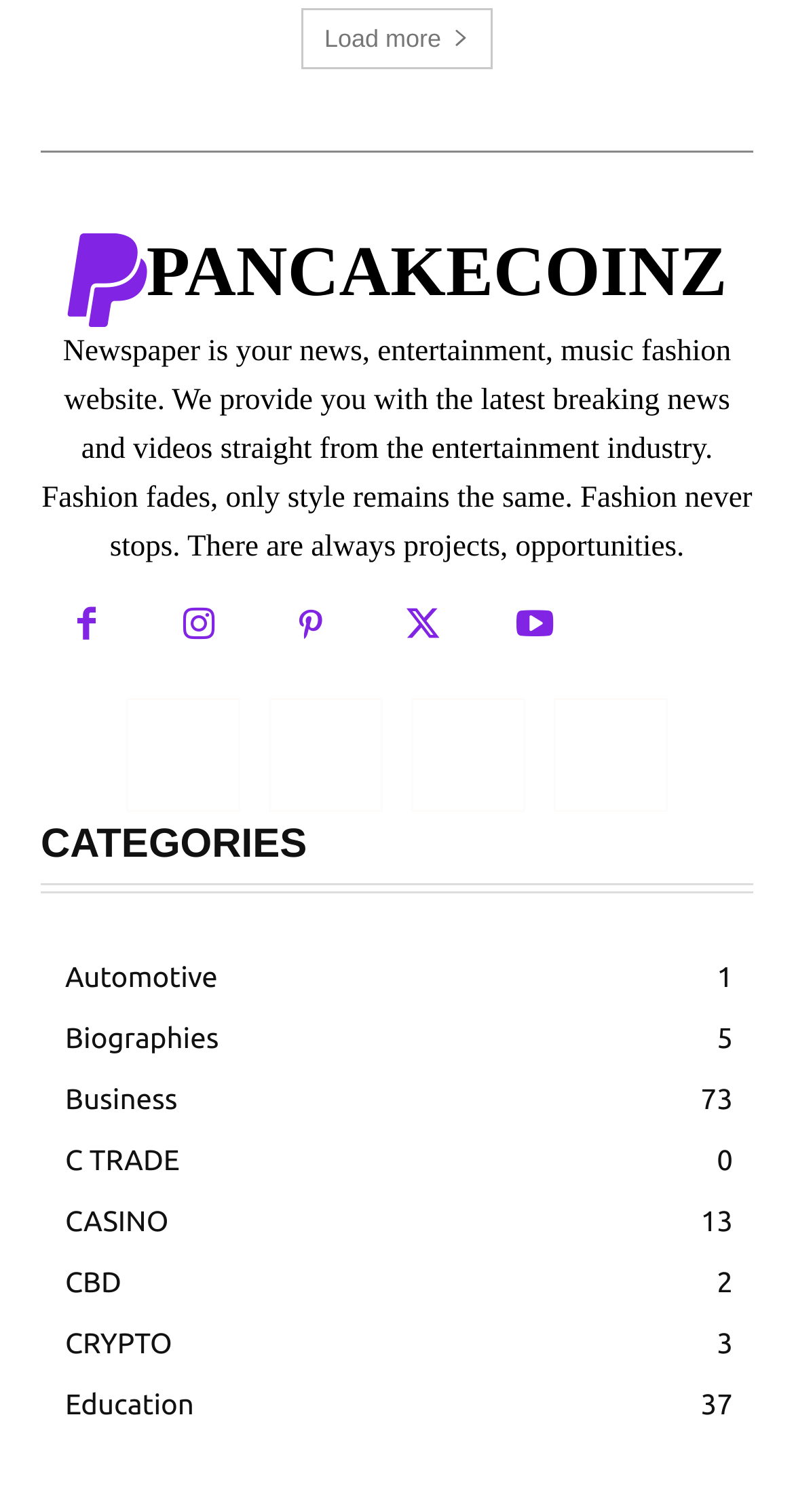Please identify the bounding box coordinates of the area that needs to be clicked to follow this instruction: "Visit PANCAKECOINZ".

[0.051, 0.155, 0.949, 0.217]